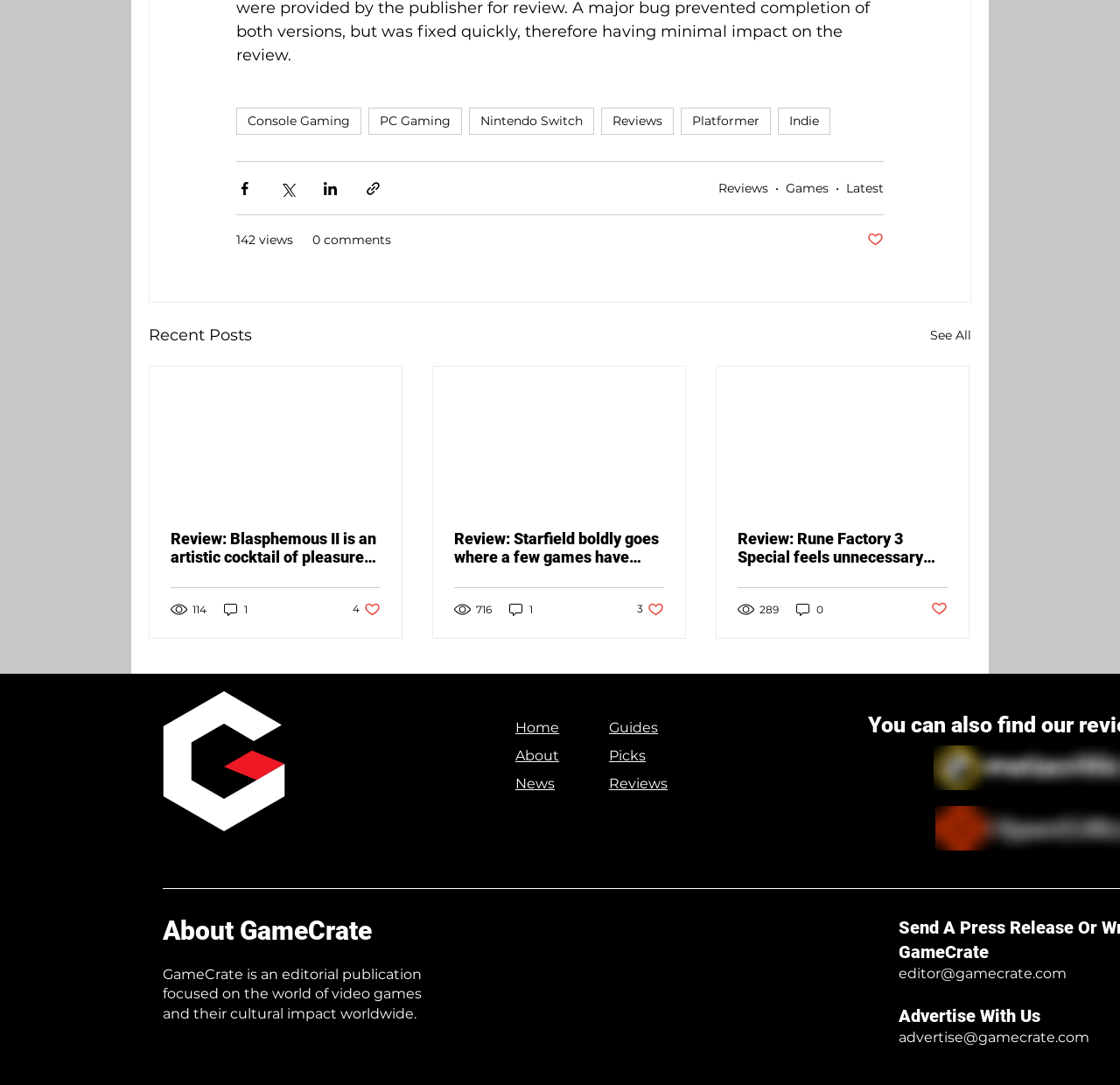Reply to the question below using a single word or brief phrase:
What is the purpose of the buttons with Facebook, Twitter, and LinkedIn icons?

Share content